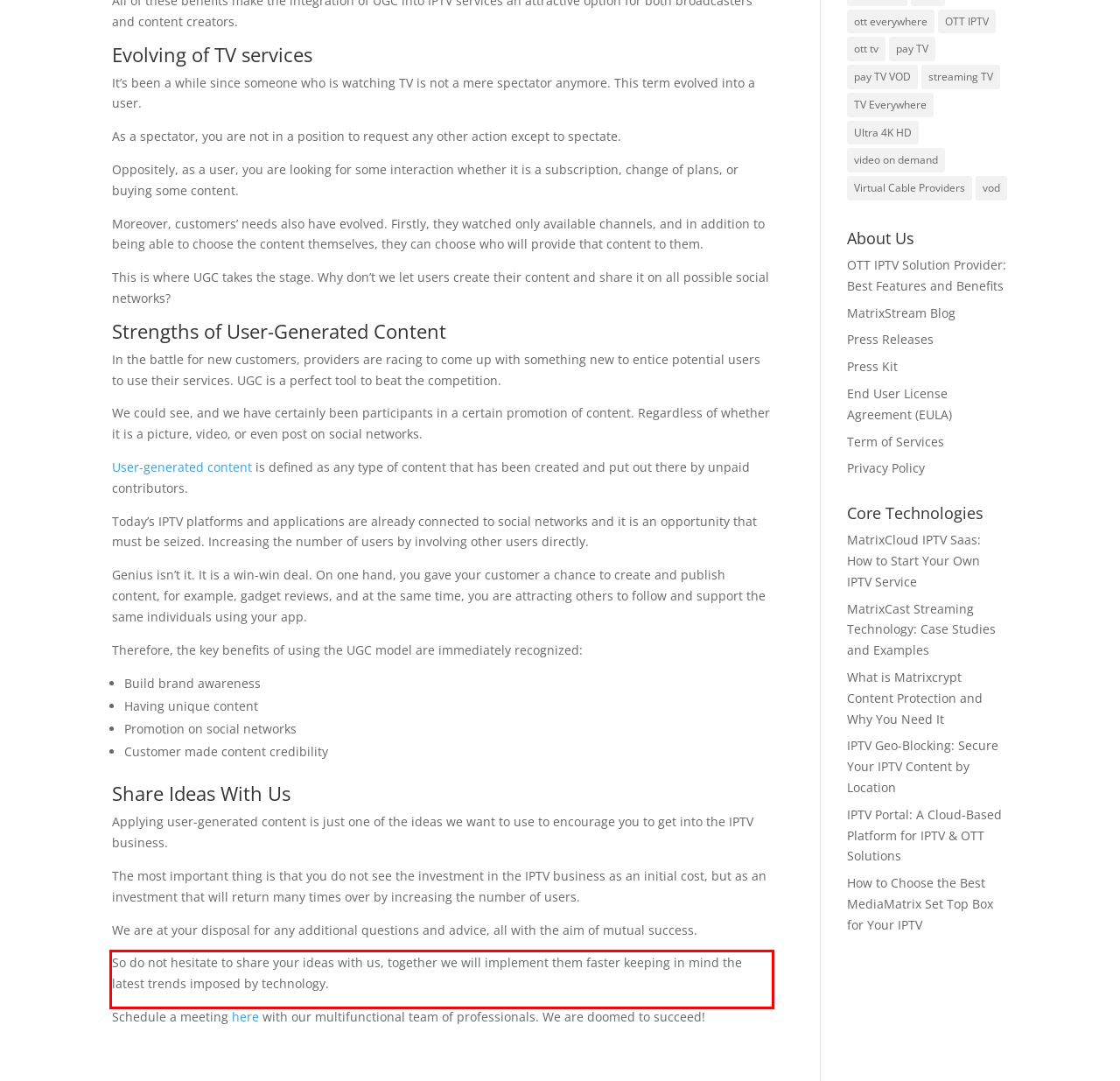Please identify and extract the text content from the UI element encased in a red bounding box on the provided webpage screenshot.

So do not hesitate to share your ideas with us, together we will implement them faster keeping in mind the latest trends imposed by technology.